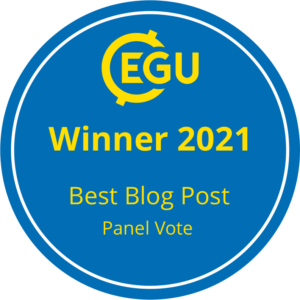What is the purpose of the award?
Please use the visual content to give a single word or phrase answer.

excellence in scientific communication